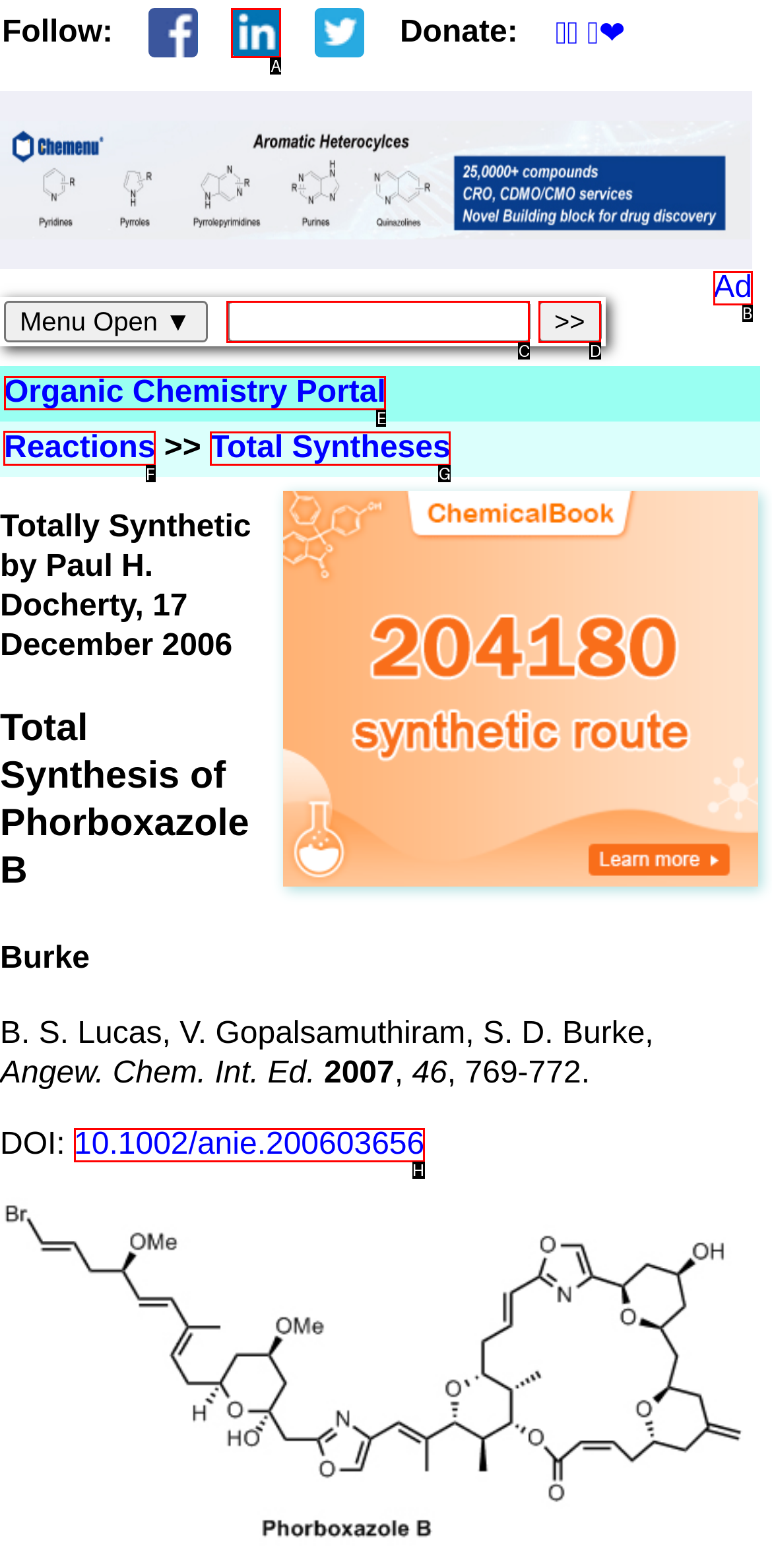Identify the correct UI element to click on to achieve the following task: Open the 'Reactions' page Respond with the corresponding letter from the given choices.

F